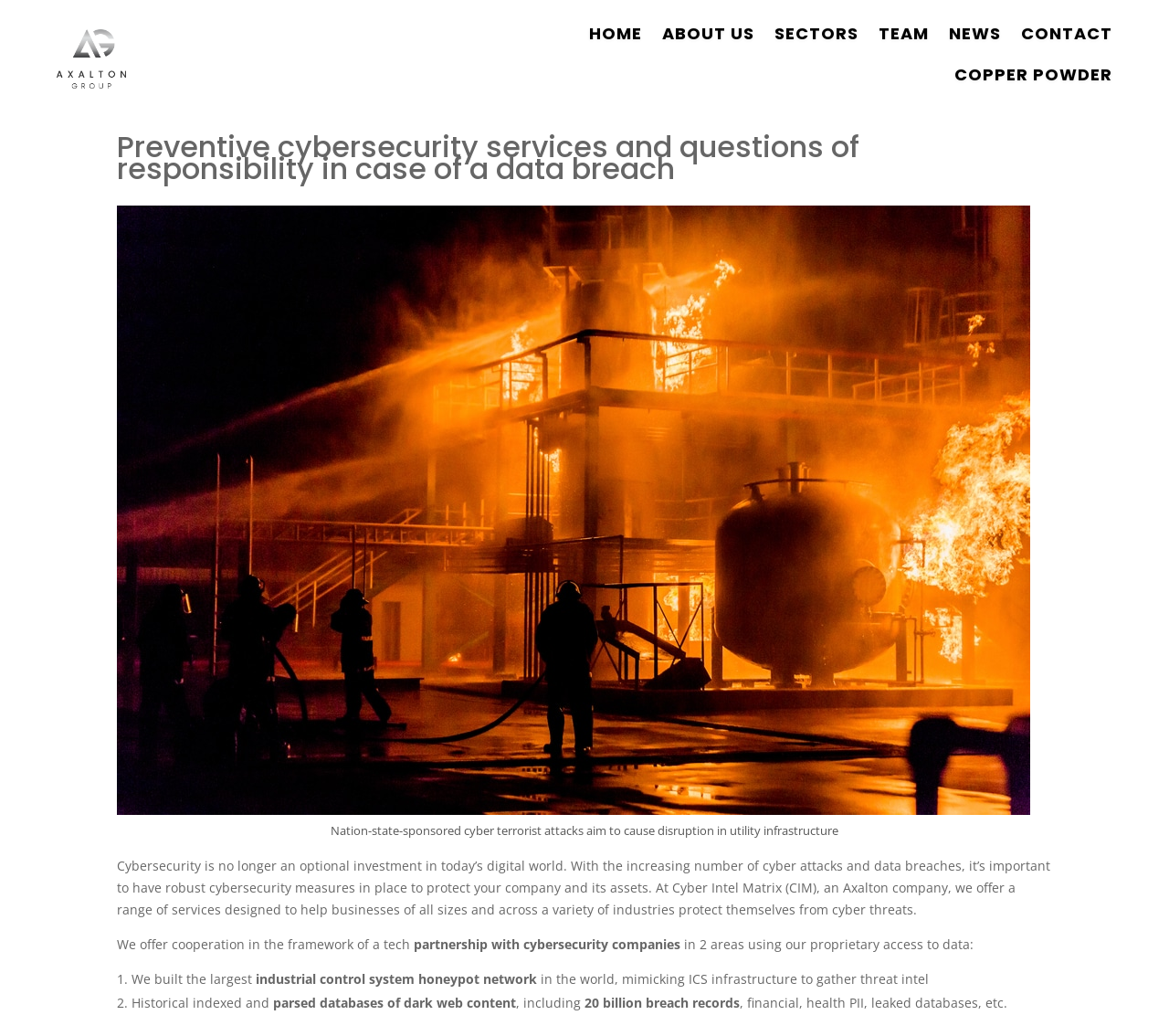Using the format (top-left x, top-left y, bottom-right x, bottom-right y), provide the bounding box coordinates for the described UI element. All values should be floating point numbers between 0 and 1: COPPER POWDER

[0.816, 0.06, 0.952, 0.092]